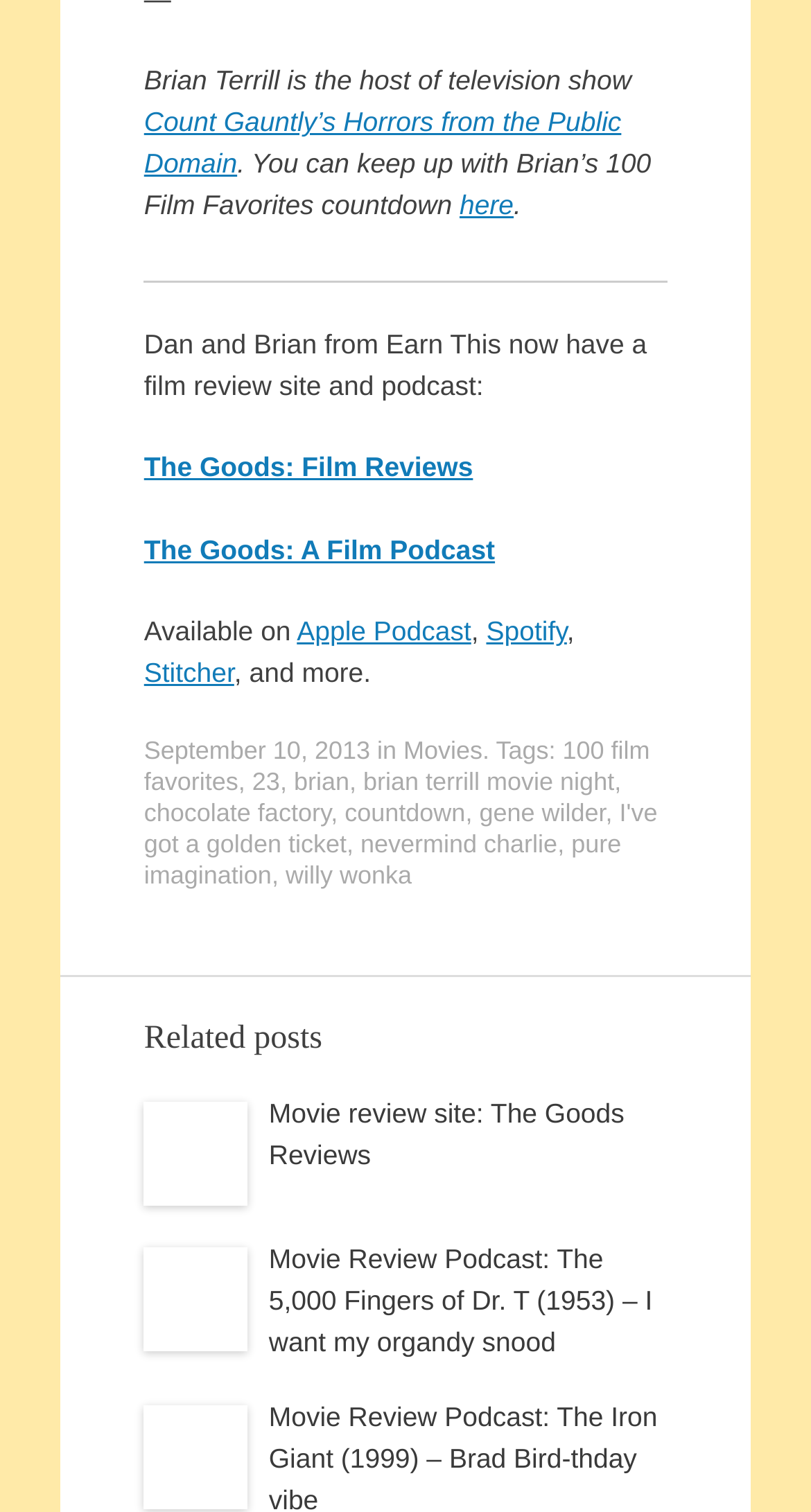Please identify the coordinates of the bounding box for the clickable region that will accomplish this instruction: "Visit The Goods: Film Reviews".

[0.178, 0.299, 0.583, 0.32]